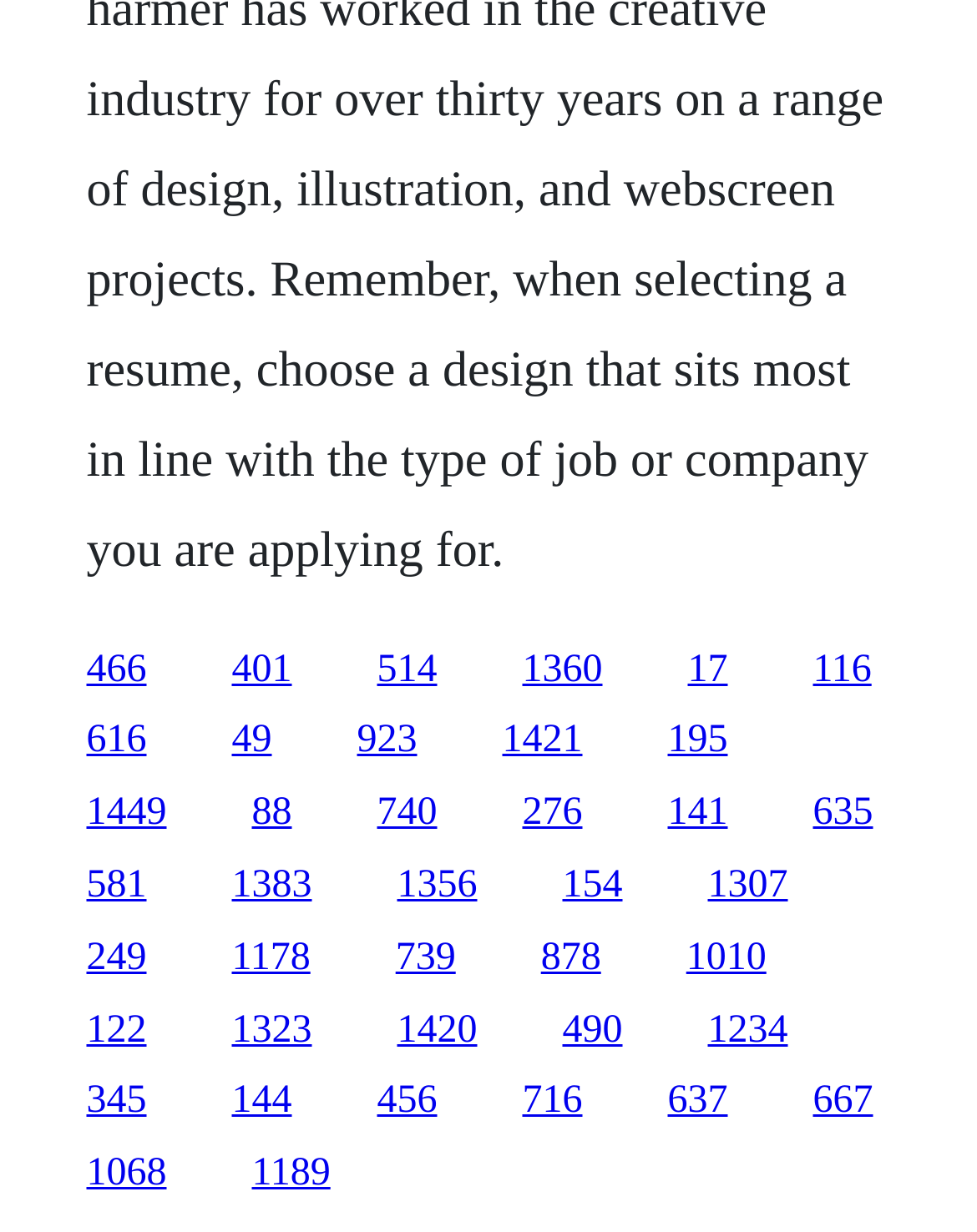Highlight the bounding box coordinates of the region I should click on to meet the following instruction: "go to the fifth link".

[0.704, 0.526, 0.745, 0.56]